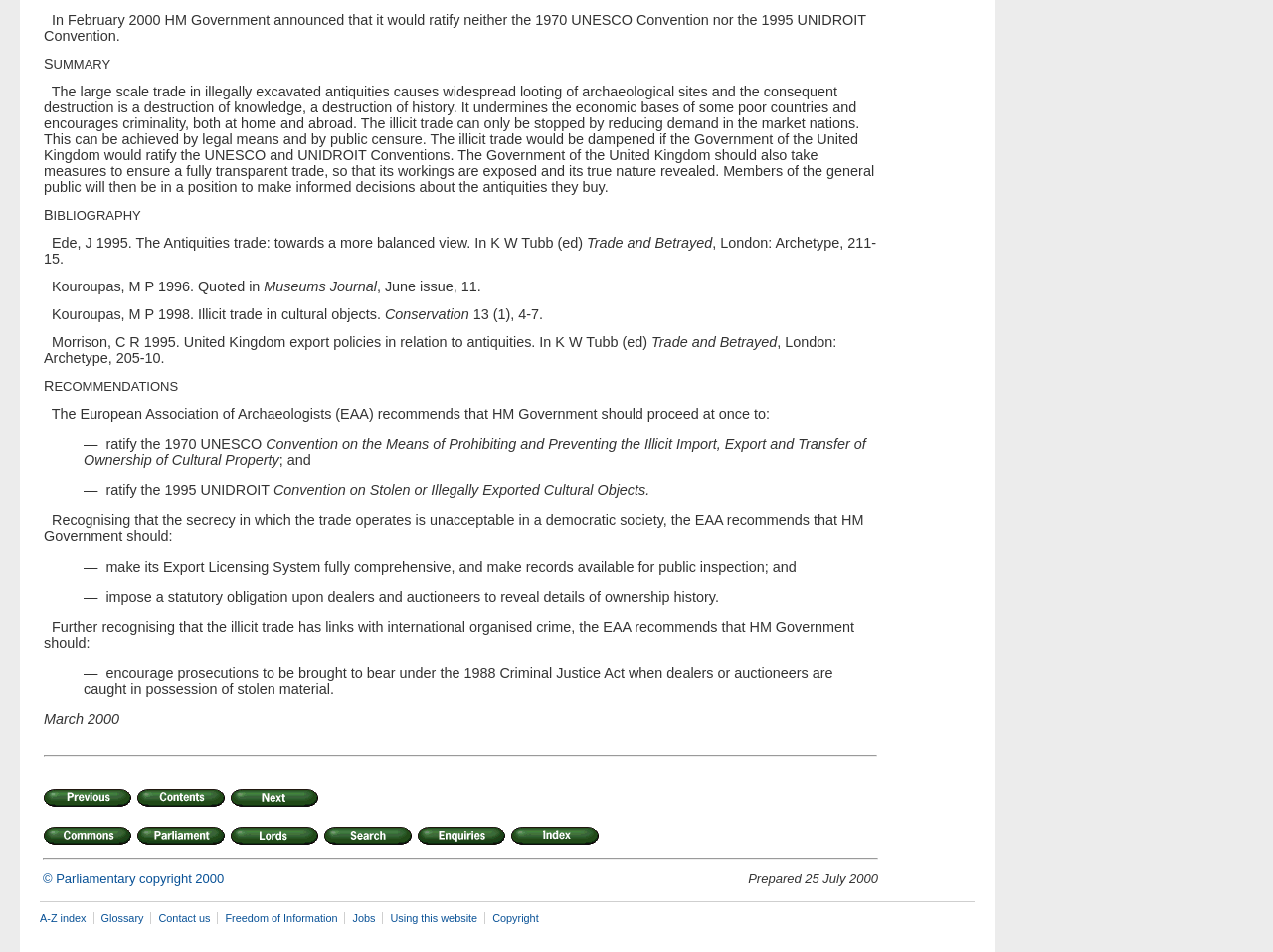Utilize the information from the image to answer the question in detail:
What is the significance of the 1970 UNESCO Convention?

The 1970 UNESCO Convention is an international agreement that aims to prohibit and prevent the illicit import, export, and transfer of ownership of cultural property, which is why the EAA recommends that the UK government should ratify it.